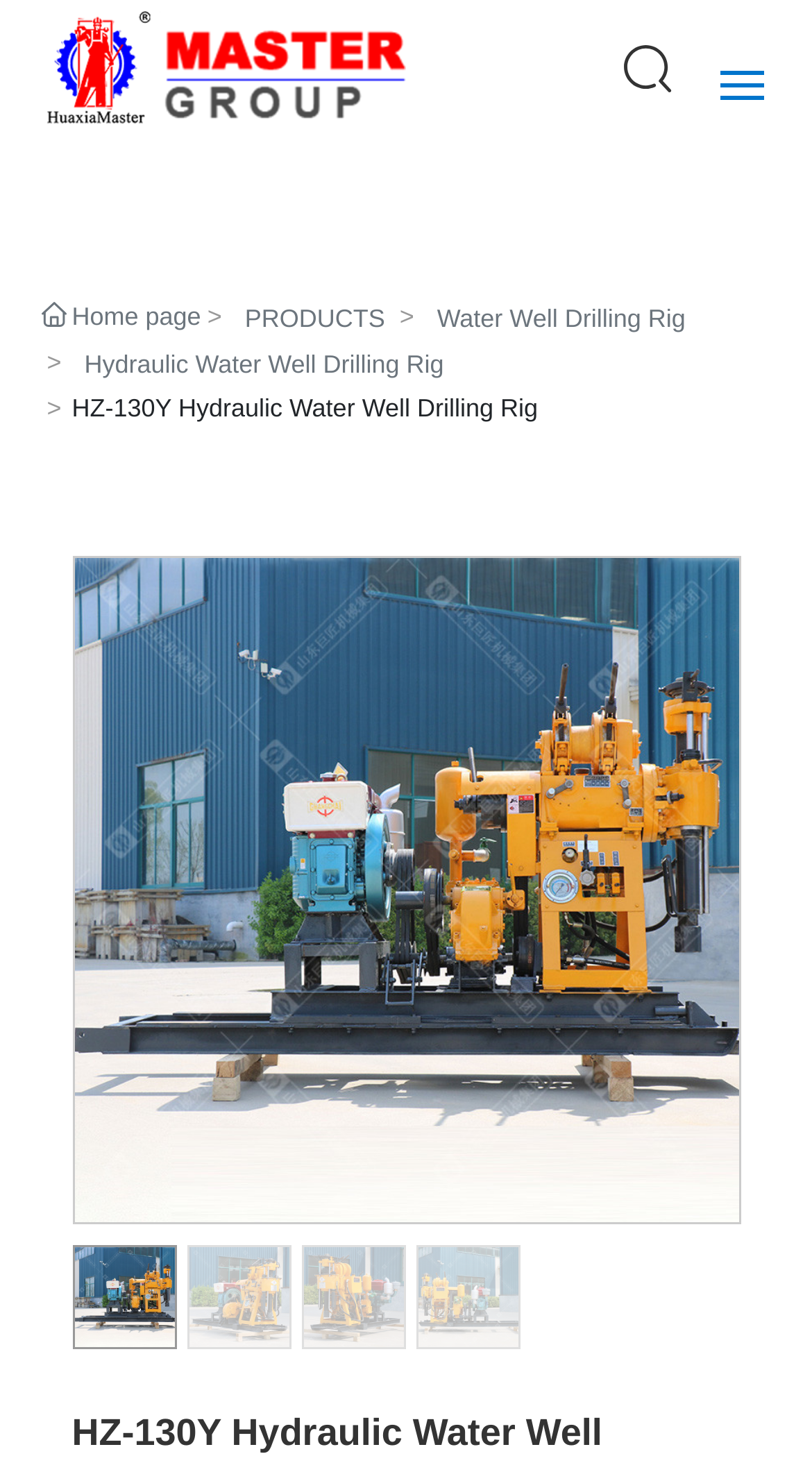What is the position of the logo on the webpage?
Answer the question with a single word or phrase by looking at the picture.

Top left